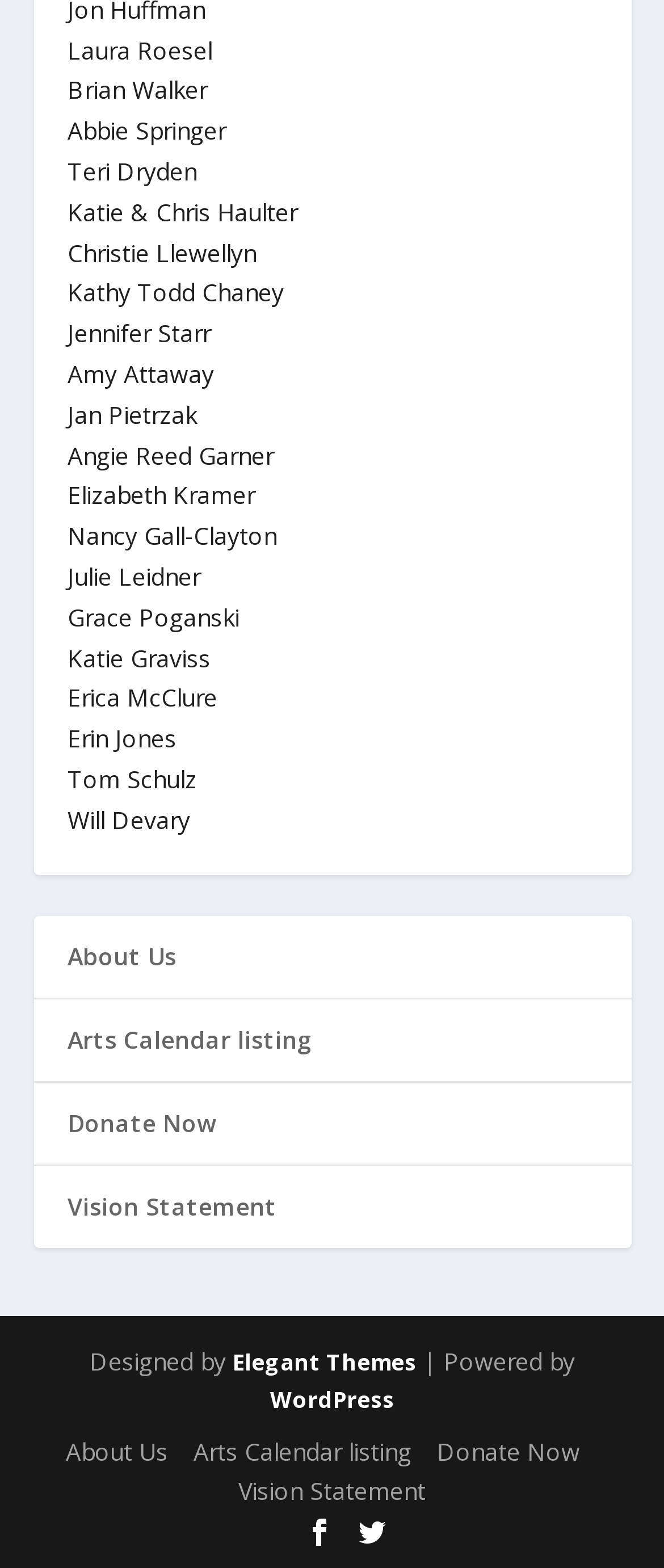What is the second link from the top?
Give a detailed explanation using the information visible in the image.

I looked at the links at the top of the webpage and found that the second link is 'Arts Calendar listing'.